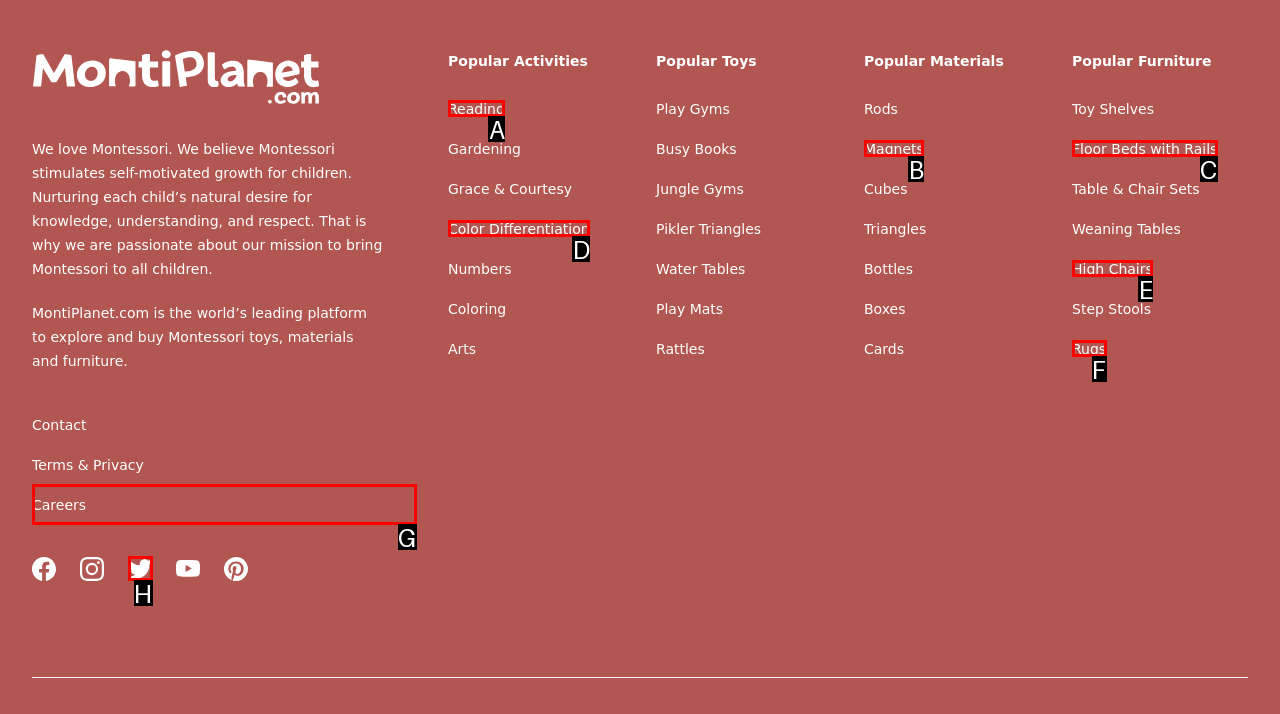Select the letter that aligns with the description: High Chairs. Answer with the letter of the selected option directly.

E